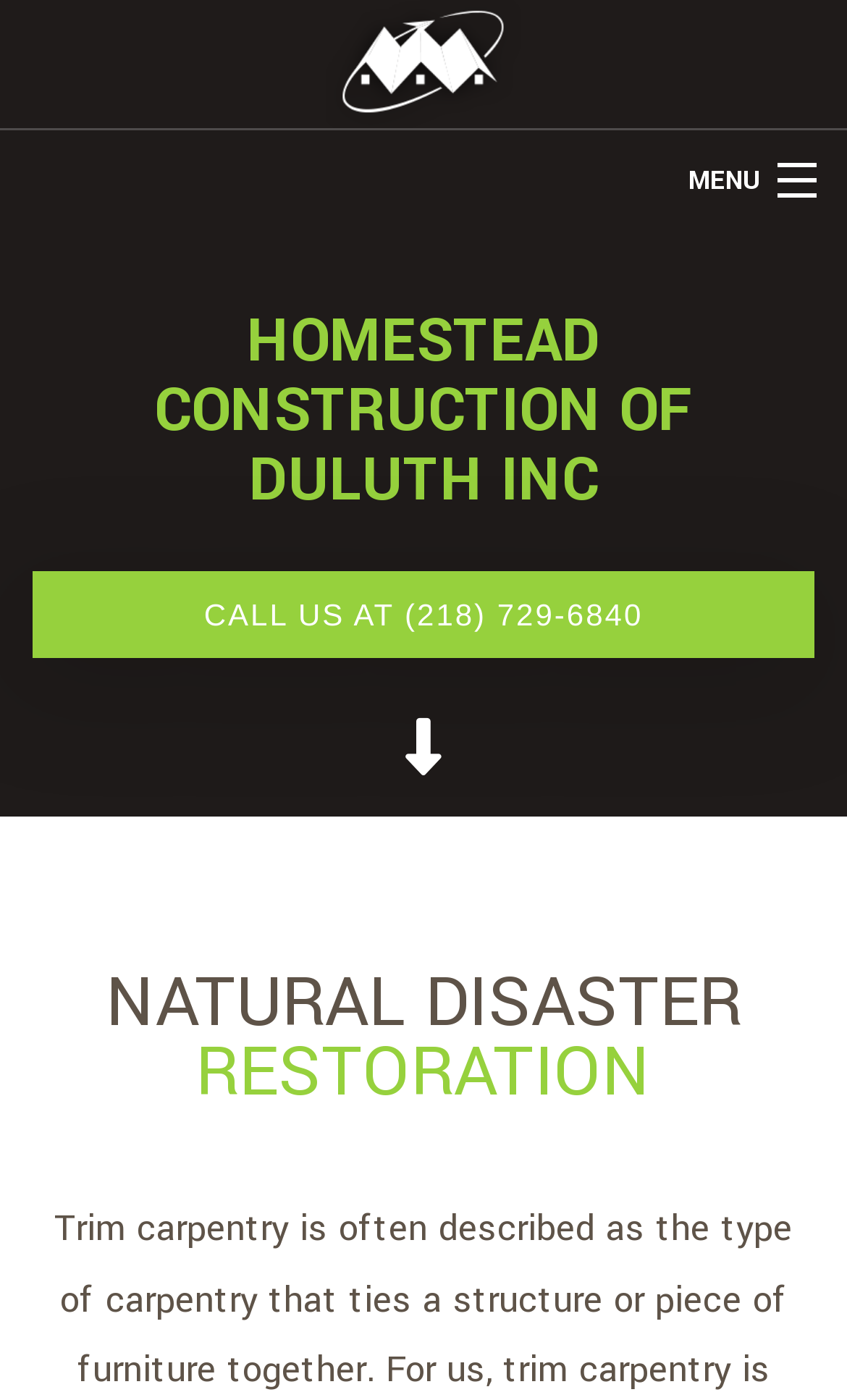Please determine the bounding box coordinates for the element that should be clicked to follow these instructions: "Type your email address".

None